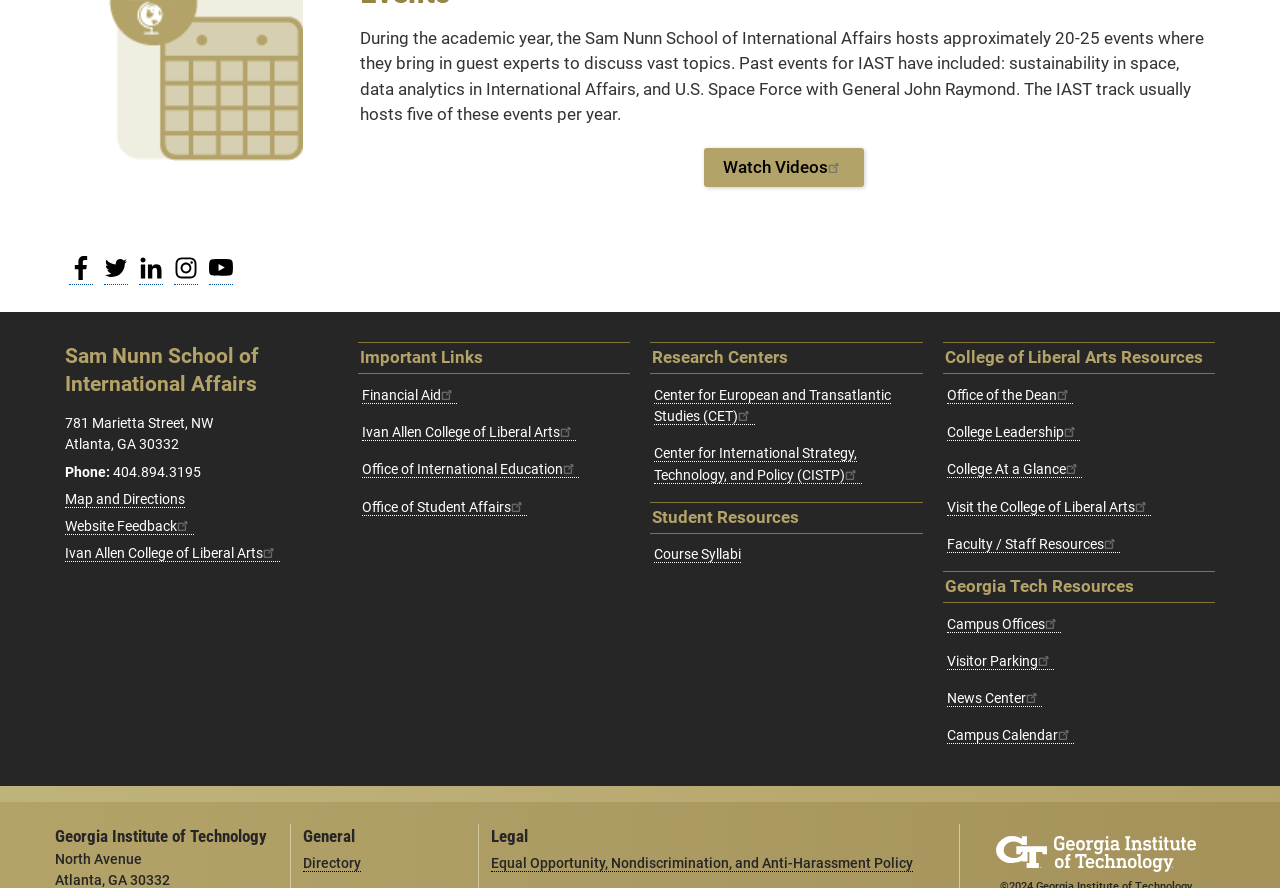From the webpage screenshot, predict the bounding box coordinates (top-left x, top-left y, bottom-right x, bottom-right y) for the UI element described here: Website Feedback(link is external)

[0.051, 0.583, 0.151, 0.602]